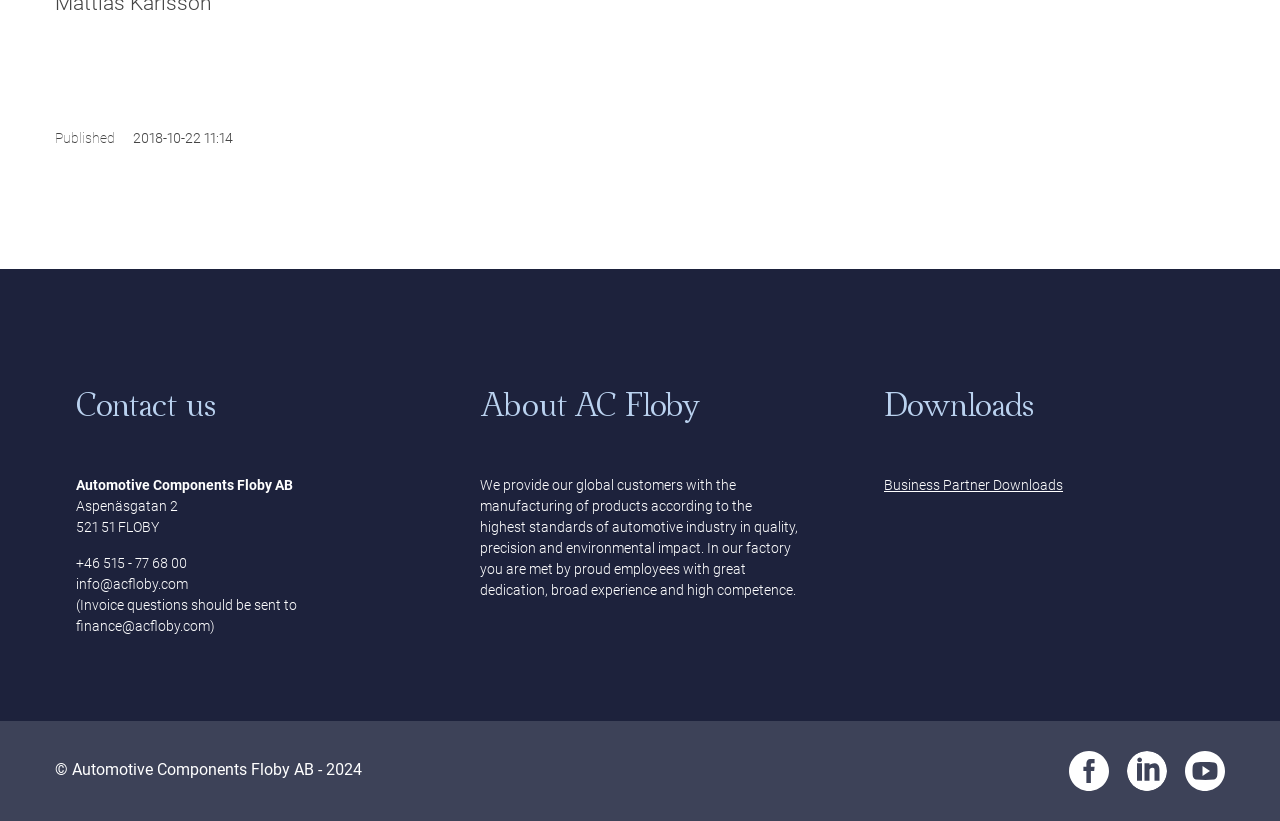Refer to the screenshot and give an in-depth answer to this question: What is the company name?

The company name can be found in the 'Contact us' section, where the address and contact information are provided. The company name is 'Automotive Components Floby AB'.